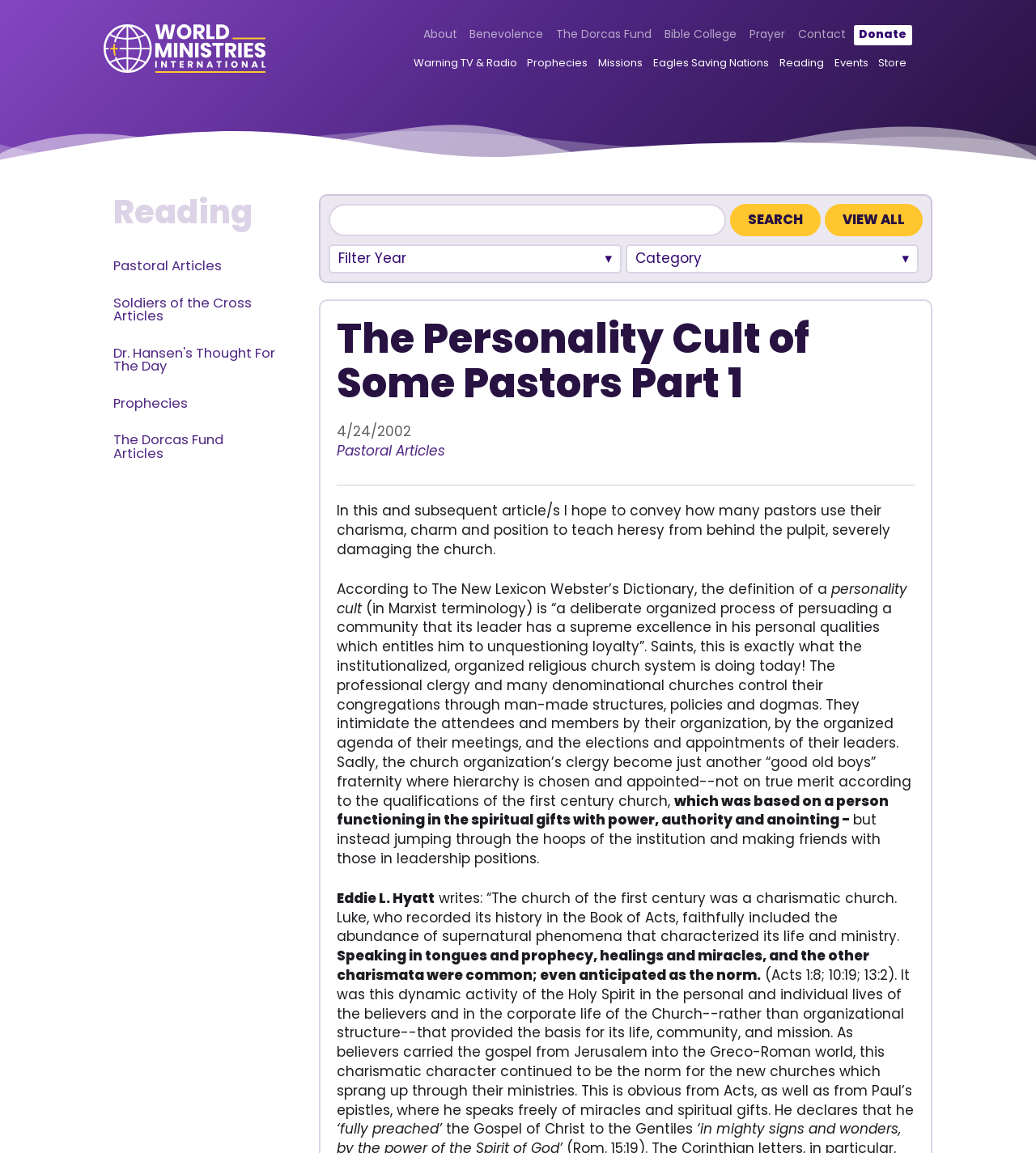Determine the bounding box coordinates of the region to click in order to accomplish the following instruction: "Click on the 'About' link". Provide the coordinates as four float numbers between 0 and 1, specifically [left, top, right, bottom].

[0.403, 0.022, 0.446, 0.039]